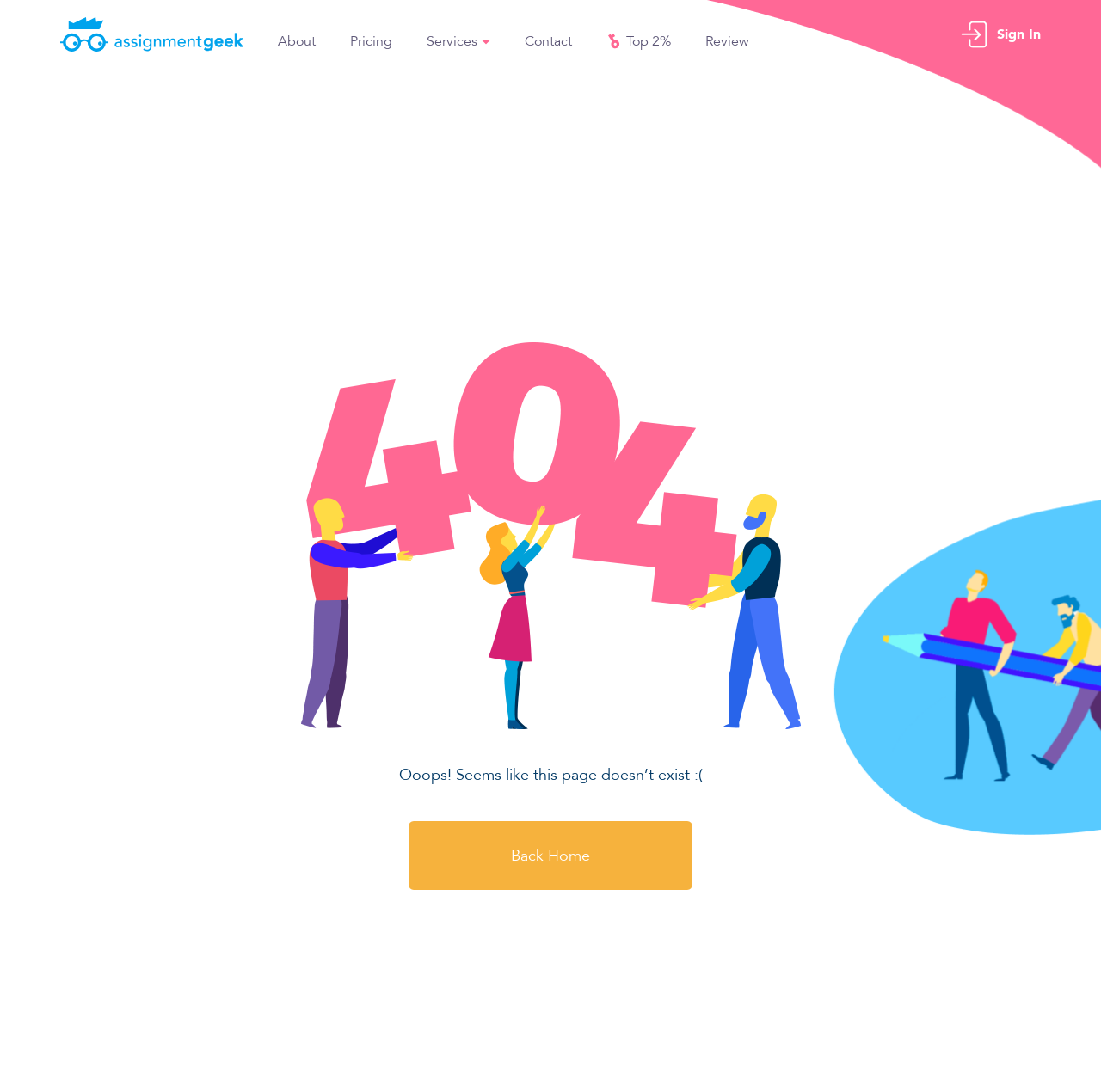What is the purpose of the 'Back Home' button?
Refer to the image and provide a concise answer in one word or phrase.

To go back to the homepage